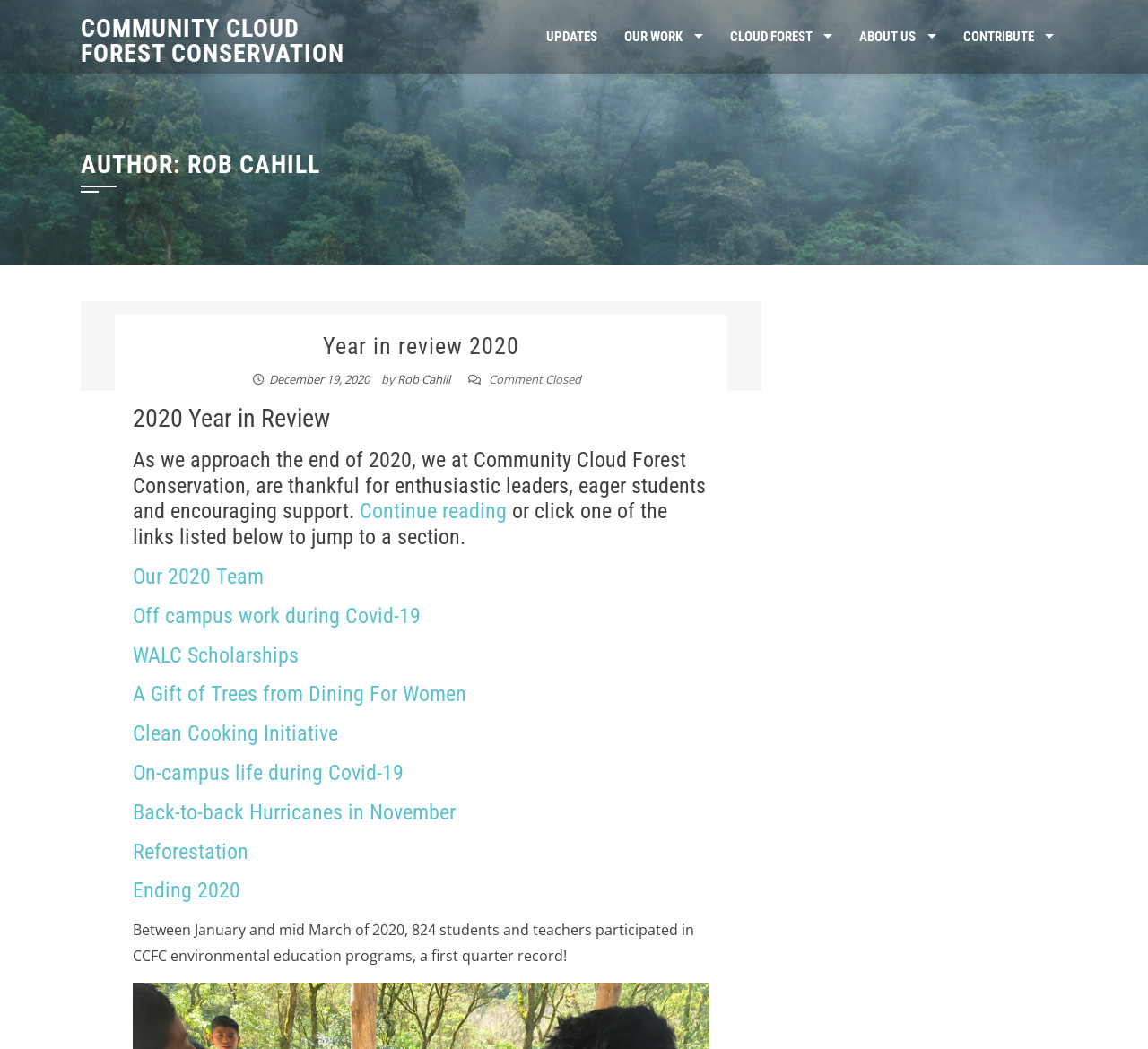Find the bounding box coordinates of the clickable area that will achieve the following instruction: "Learn more about 'Our 2020 Team'".

[0.116, 0.538, 0.23, 0.561]